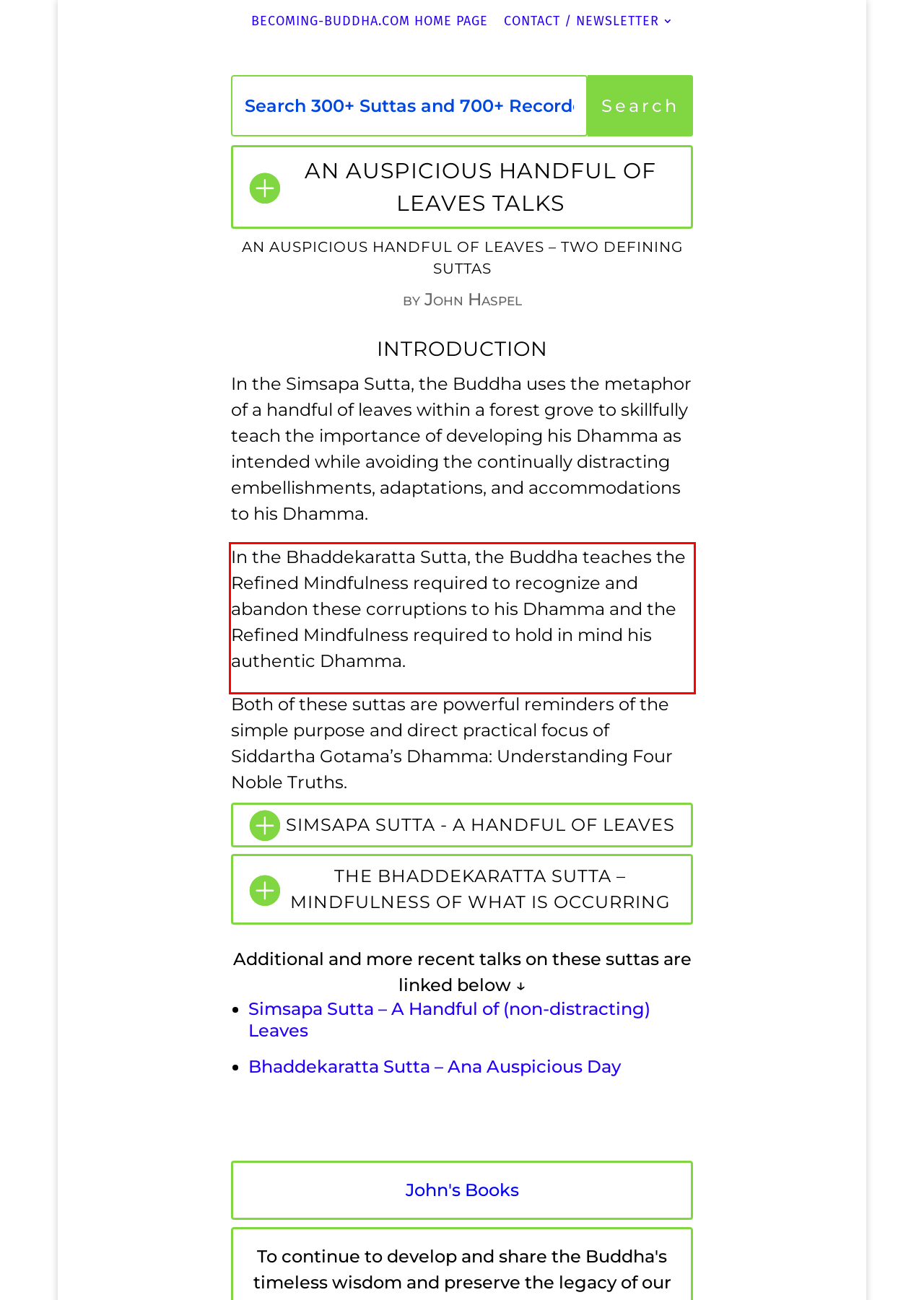You have a screenshot of a webpage with a UI element highlighted by a red bounding box. Use OCR to obtain the text within this highlighted area.

In the Bhaddekaratta Sutta, the Buddha teaches the Refined Mindfulness required to recognize and abandon these corruptions to his Dhamma and the Refined Mindfulness required to hold in mind his authentic Dhamma.